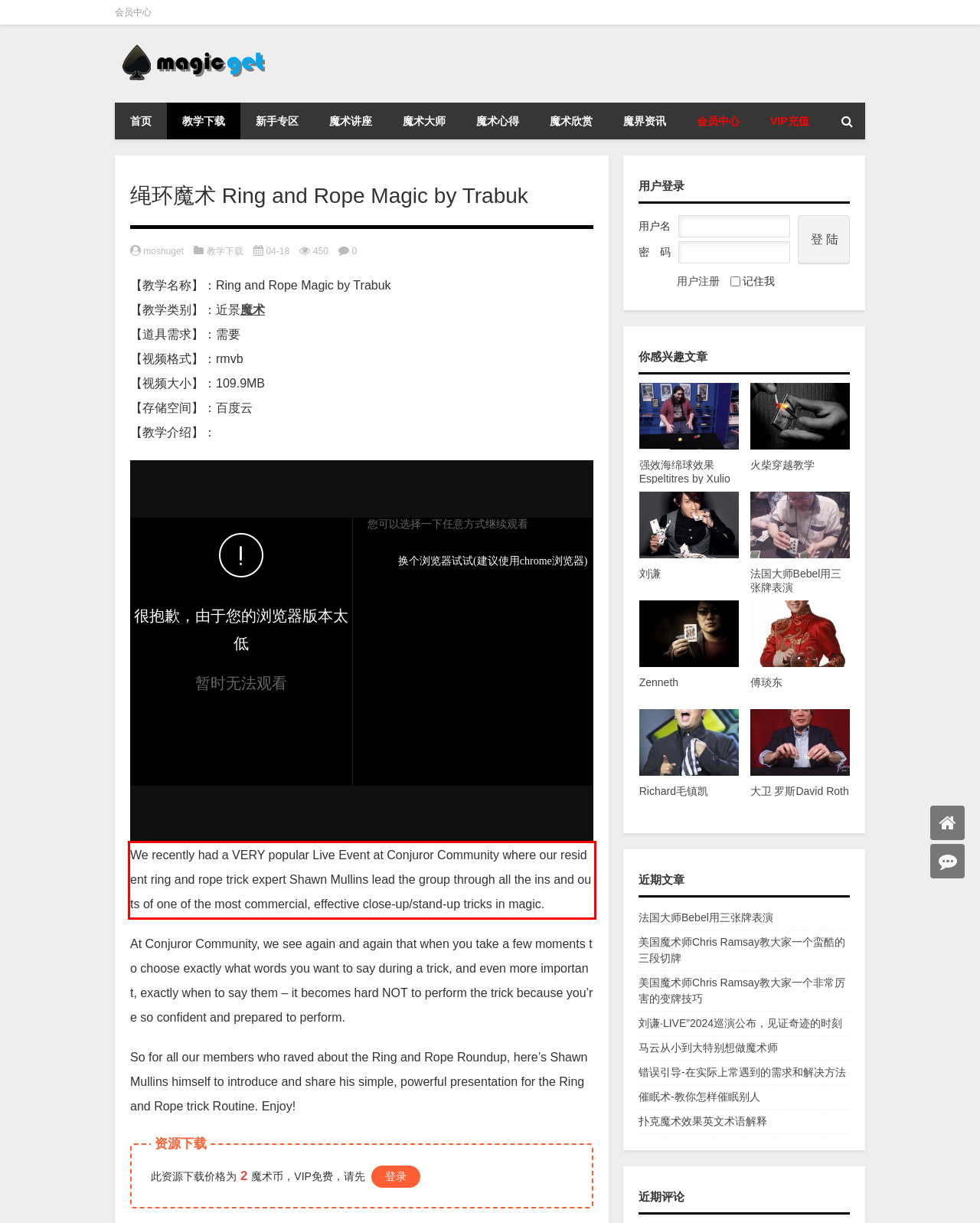From the screenshot of the webpage, locate the red bounding box and extract the text contained within that area.

We recently had a VERY popular Live Event at Conjuror Community where our resident ring and rope trick expert Shawn Mullins lead the group through all the ins and outs of one of the most commercial, effective close-up/stand-up tricks in magic.